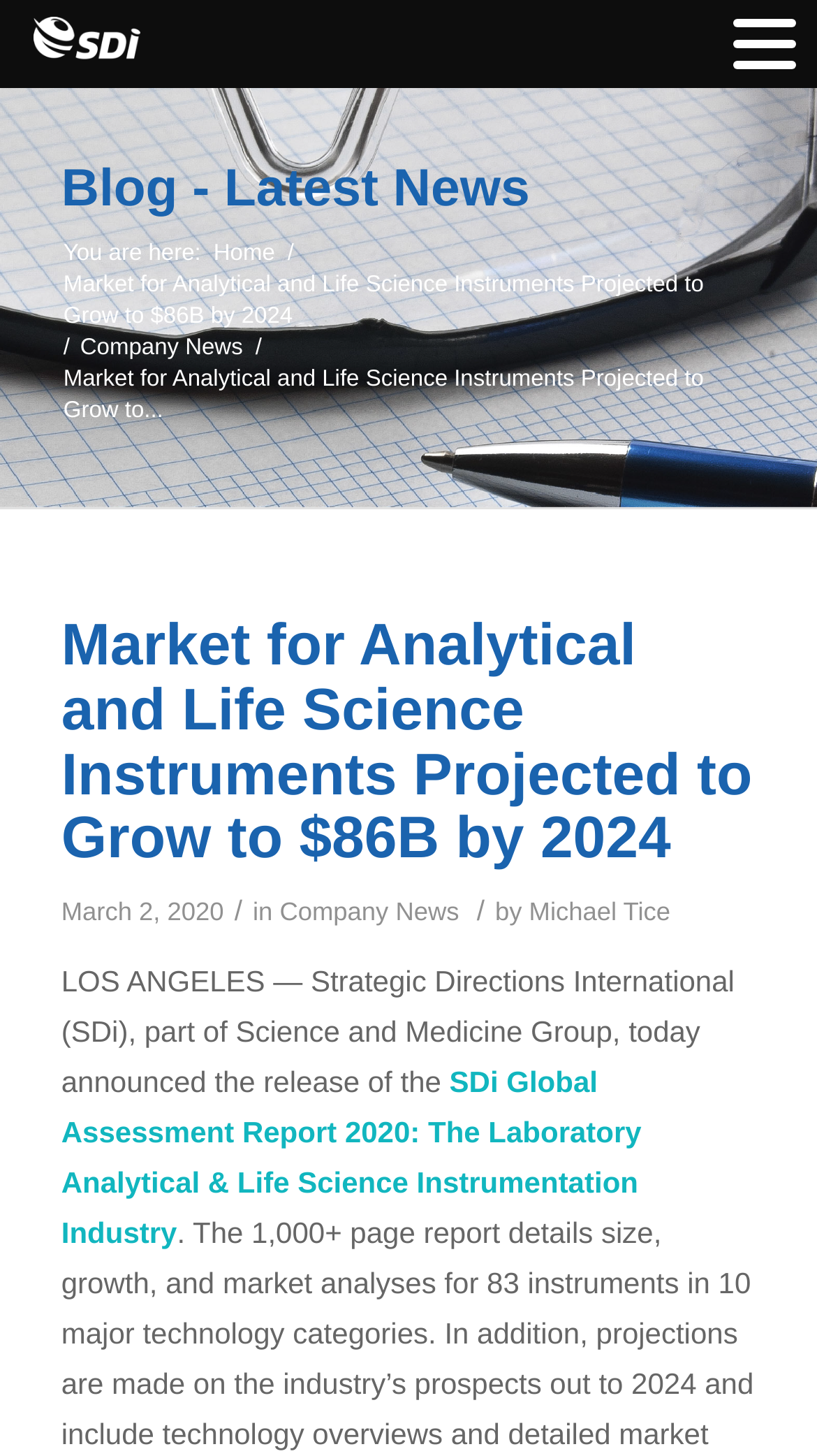Please find the bounding box for the following UI element description. Provide the coordinates in (top-left x, top-left y, bottom-right x, bottom-right y) format, with values between 0 and 1: Regional Markets

[0.0, 0.144, 0.8, 0.217]